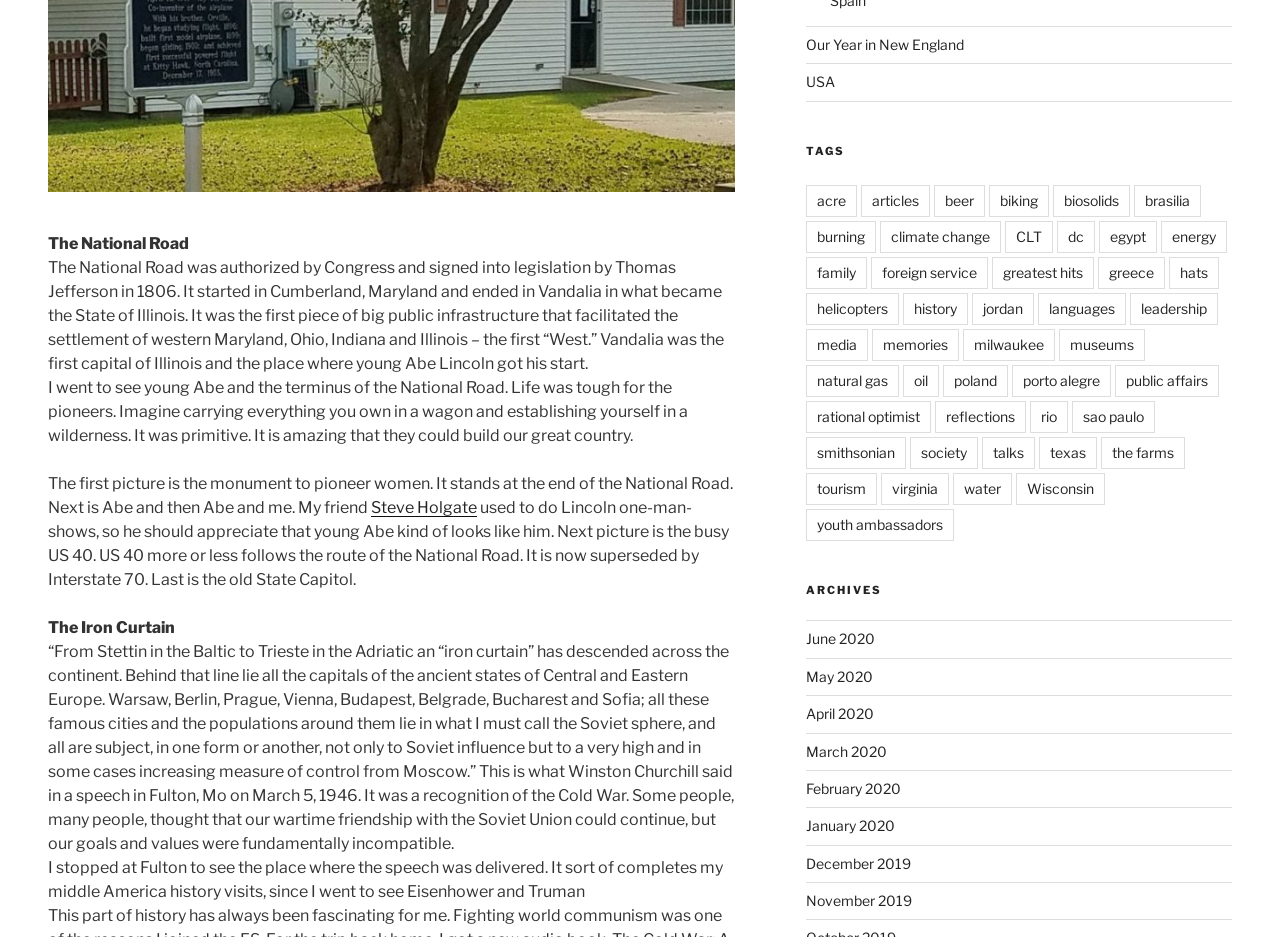Find the bounding box of the UI element described as: "Our Year in New England". The bounding box coordinates should be given as four float values between 0 and 1, i.e., [left, top, right, bottom].

[0.63, 0.038, 0.753, 0.056]